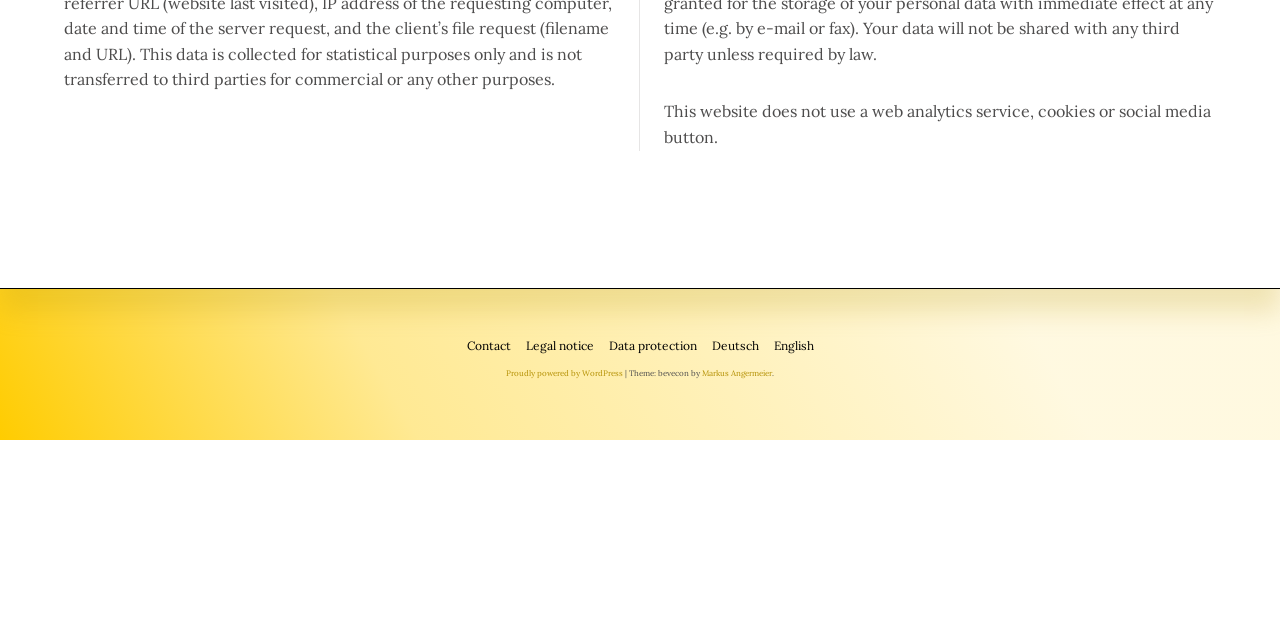Please find the bounding box coordinates (top-left x, top-left y, bottom-right x, bottom-right y) in the screenshot for the UI element described as follows: Contact

[0.36, 0.51, 0.404, 0.57]